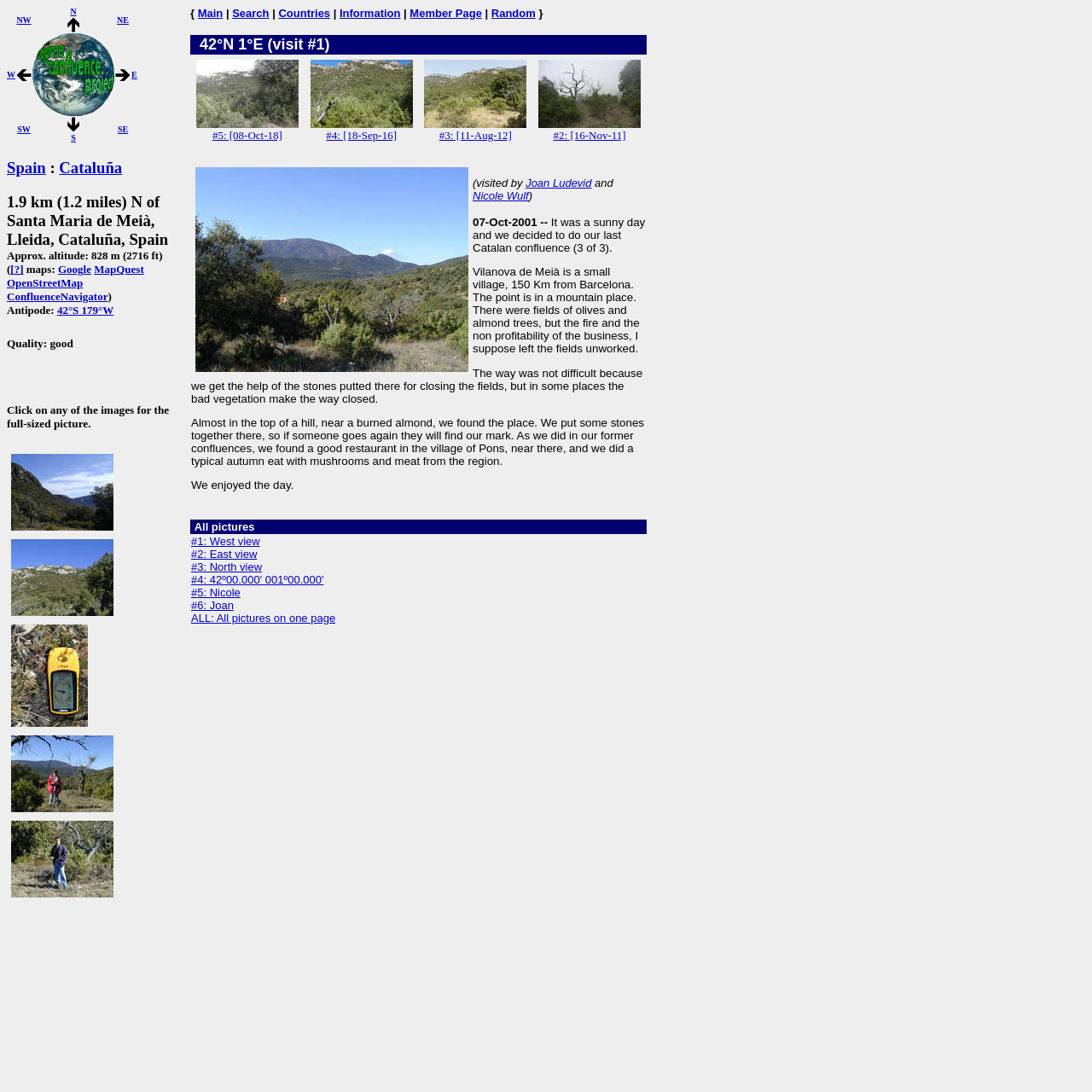Identify the bounding box coordinates of the region that needs to be clicked to carry out this instruction: "Go to the Member Page". Provide these coordinates as four float numbers ranging from 0 to 1, i.e., [left, top, right, bottom].

[0.375, 0.006, 0.441, 0.018]